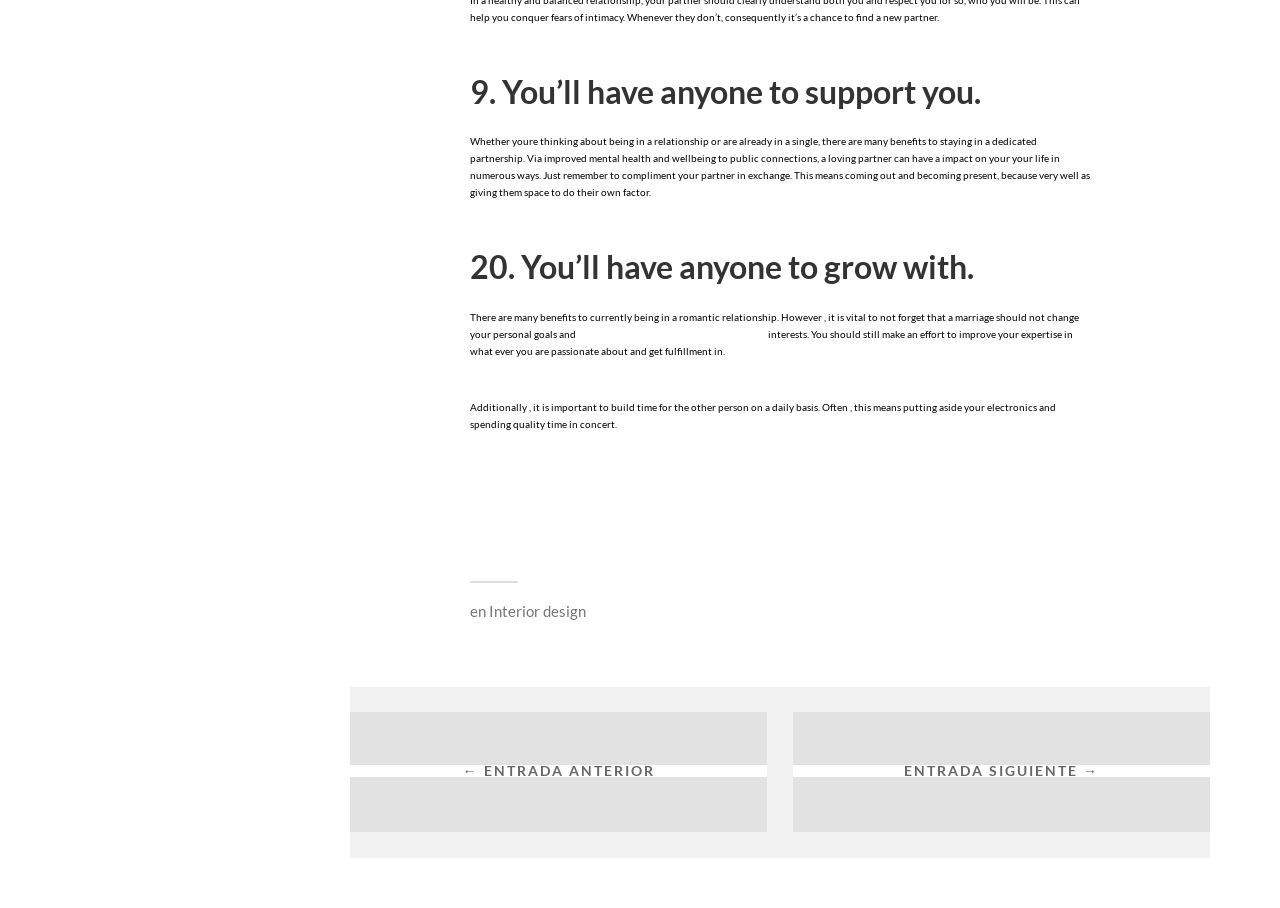Carefully observe the image and respond to the question with a detailed answer:
What should you still make an effort to improve in a relationship?

The webpage suggests that even in a romantic relationship, one should still make an effort to improve their personal goals and interests, and not let the relationship change them.